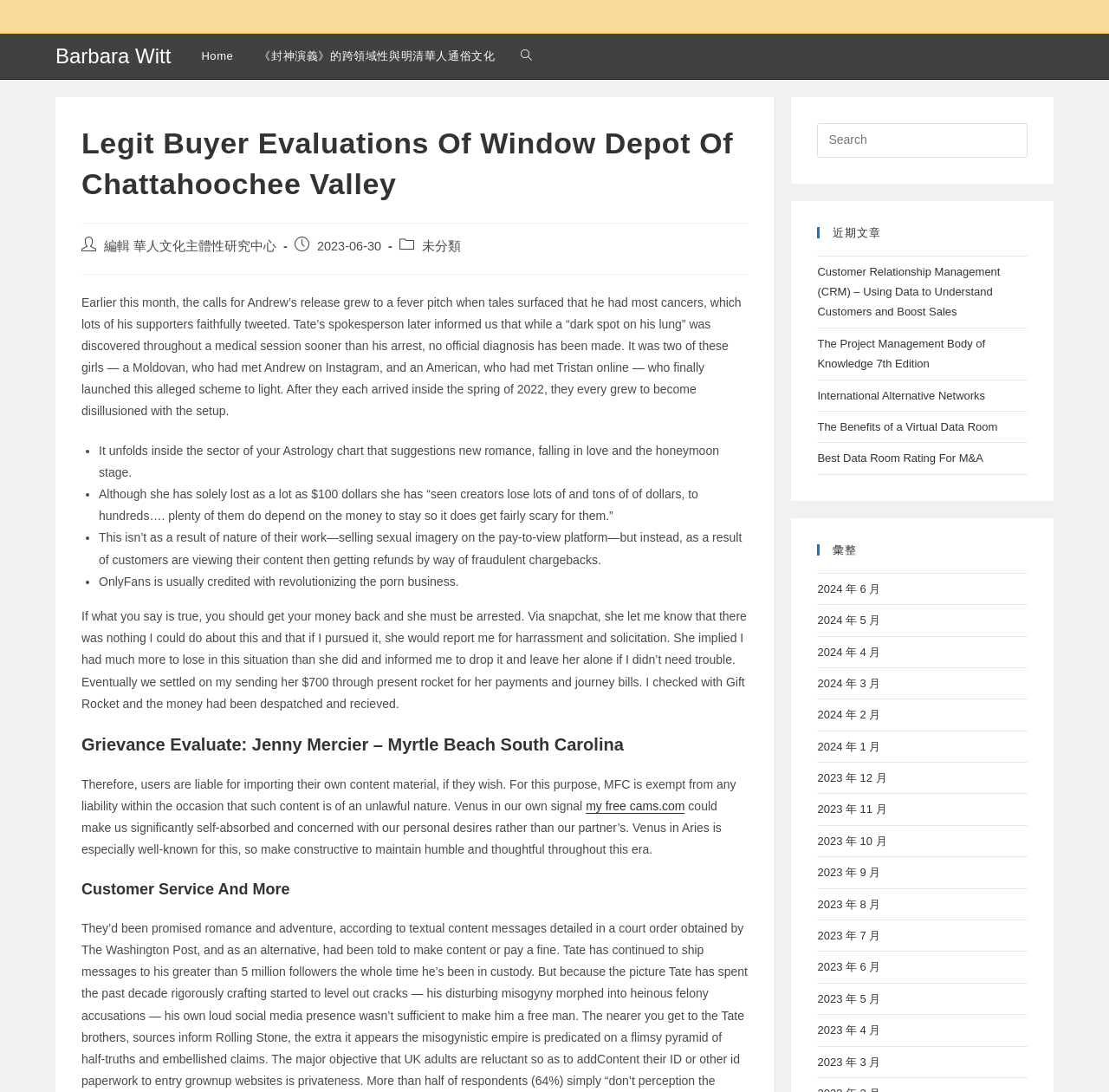Please identify the bounding box coordinates of the clickable element to fulfill the following instruction: "Visit the 'Customer Relationship Management (CRM) – Using Data to Understand Customers and Boost Sales' page". The coordinates should be four float numbers between 0 and 1, i.e., [left, top, right, bottom].

[0.737, 0.243, 0.902, 0.292]